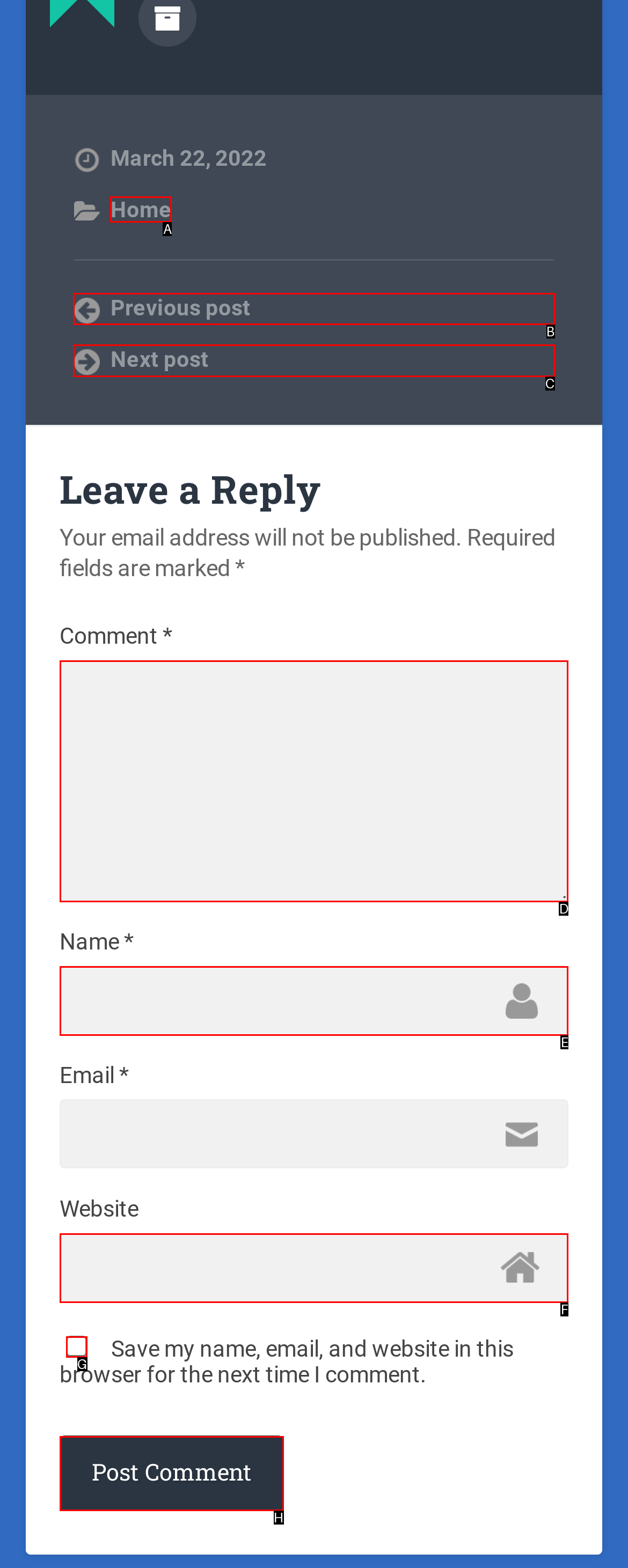Select the correct option from the given choices to perform this task: Click the 'Previous post' link. Provide the letter of that option.

B